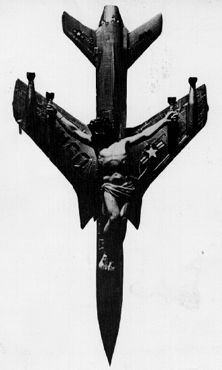Provide a thorough and detailed response to the question by examining the image: 
What is the figure of Christ crucified upon?

The caption describes the sculpture as depicting a figure of Christ crucified upon a fighter jet, which is a striking combination of religious iconography and military machinery.